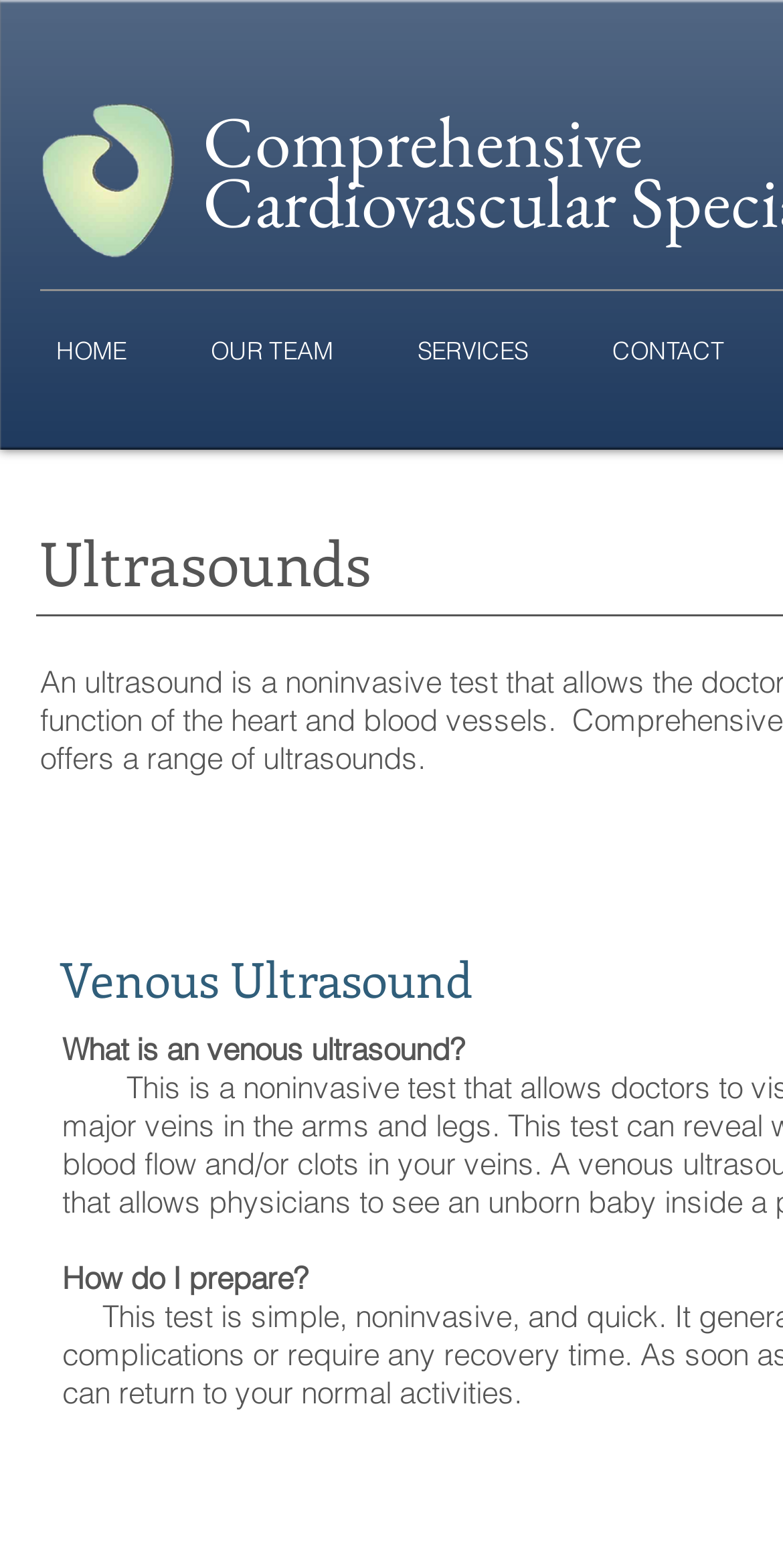What is the first question asked on this webpage?
Answer the question with detailed information derived from the image.

The first question asked on this webpage is 'What is an venous ultrasound?' which is indicated by the StaticText element with the corresponding text.